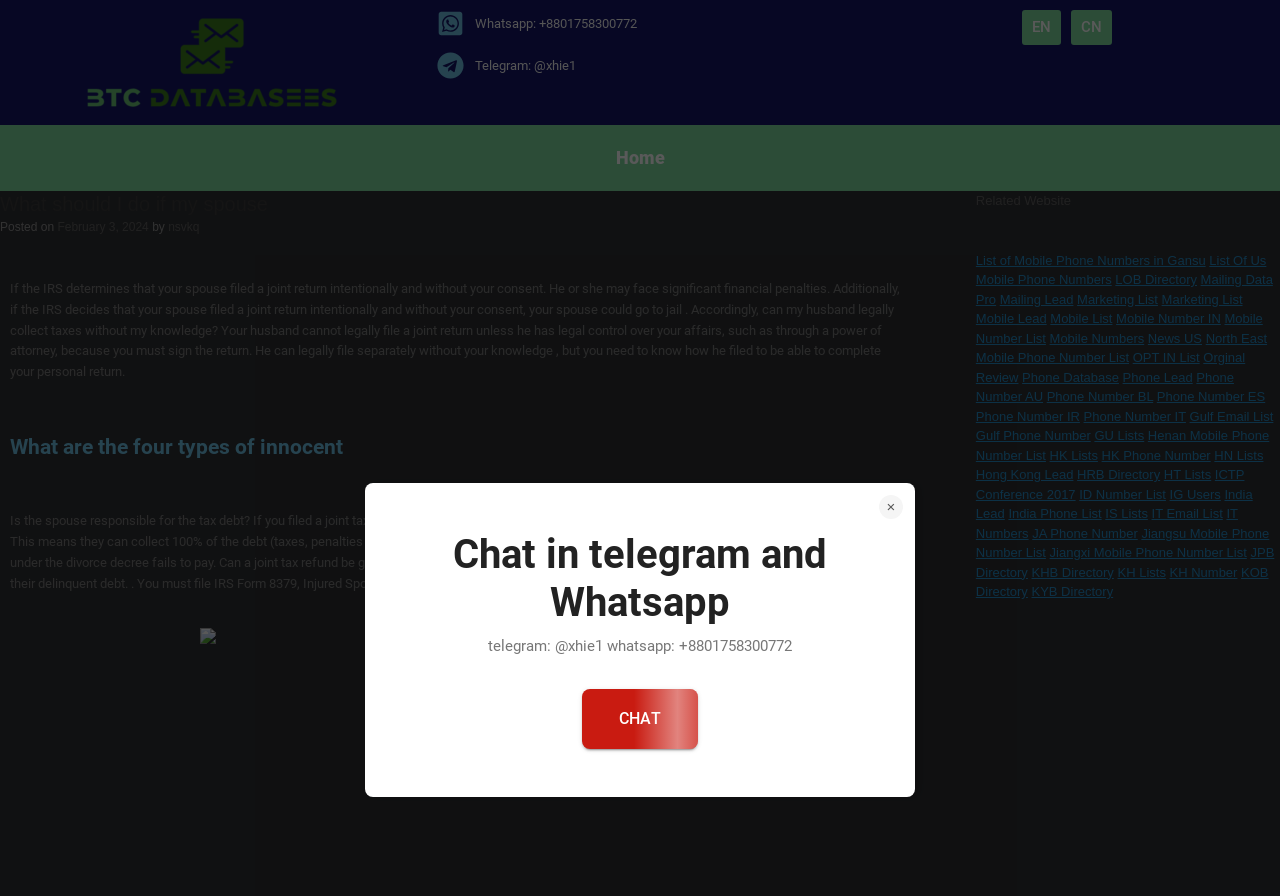Refer to the element description JA Phone Number and identify the corresponding bounding box in the screenshot. Format the coordinates as (top-left x, top-left y, bottom-right x, bottom-right y) with values in the range of 0 to 1.

[0.806, 0.586, 0.889, 0.603]